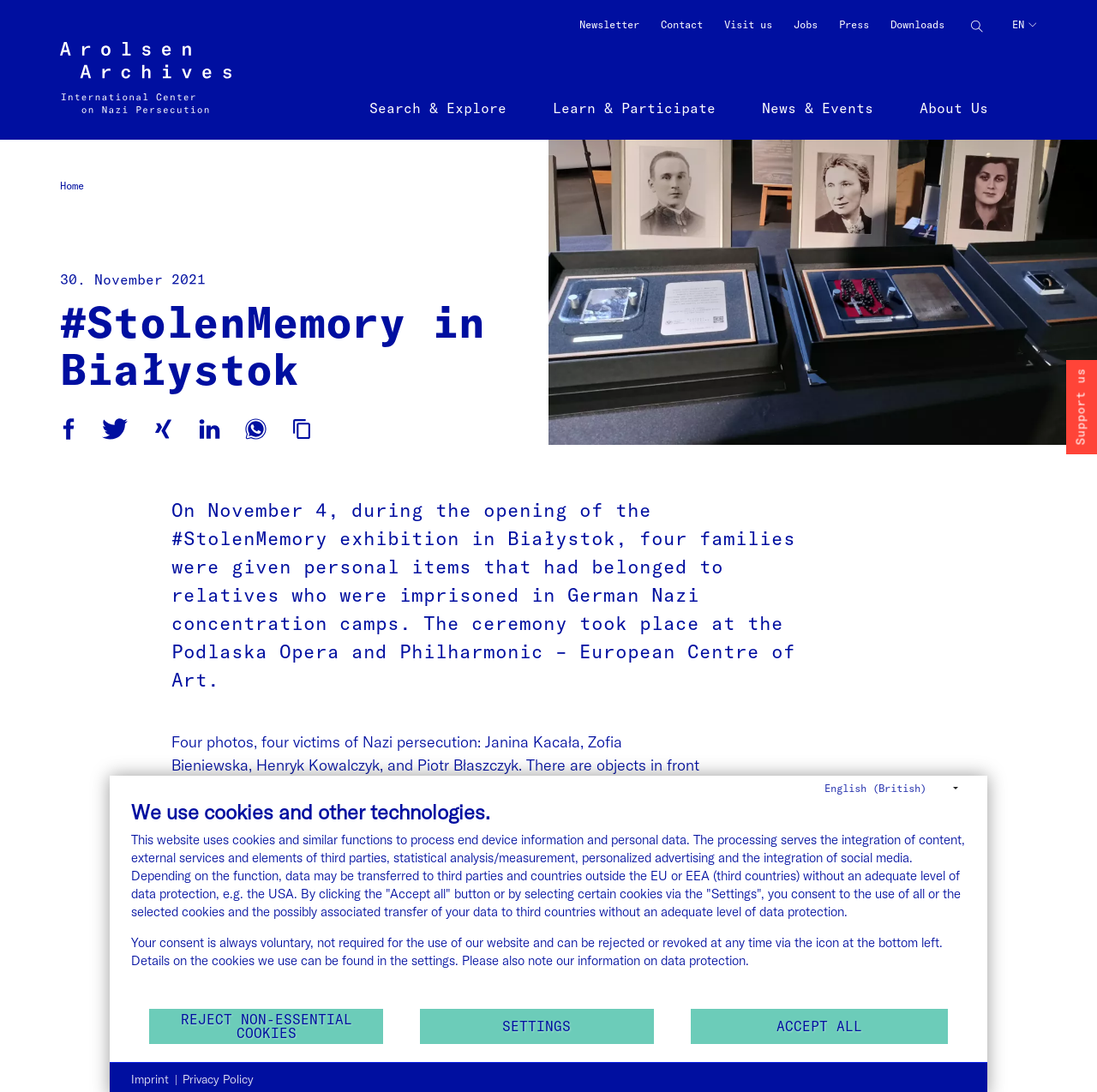Can you determine the main header of this webpage?

#StolenMemory in Białystok